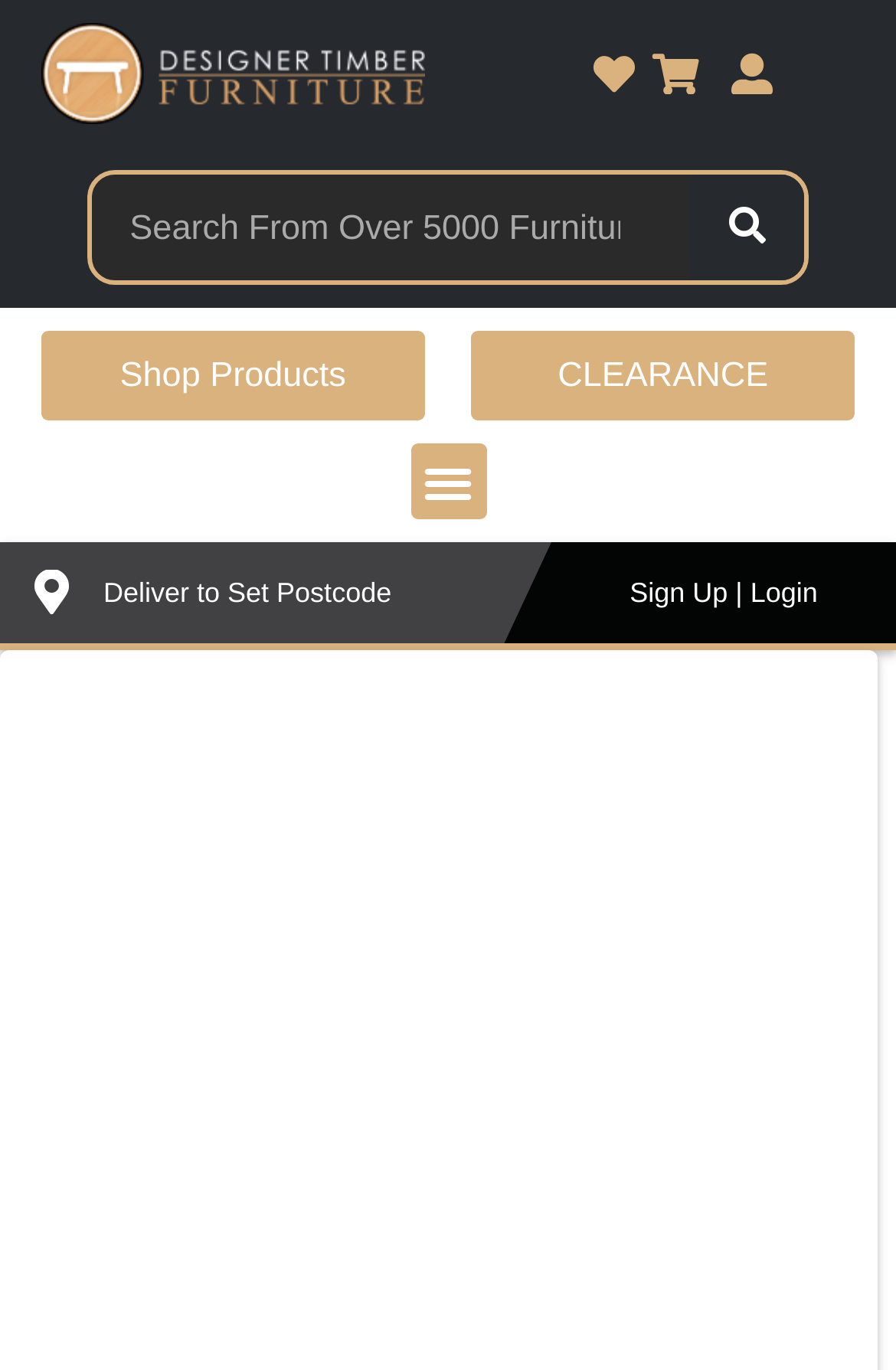Using details from the image, please answer the following question comprehensively:
What is the material of the bedside table?

Based on the webpage, the bedside table is constructed with a combination of Veneer top and sides with Solid Australian Messmate Timber, as indicated by the meta description and the webpage content.